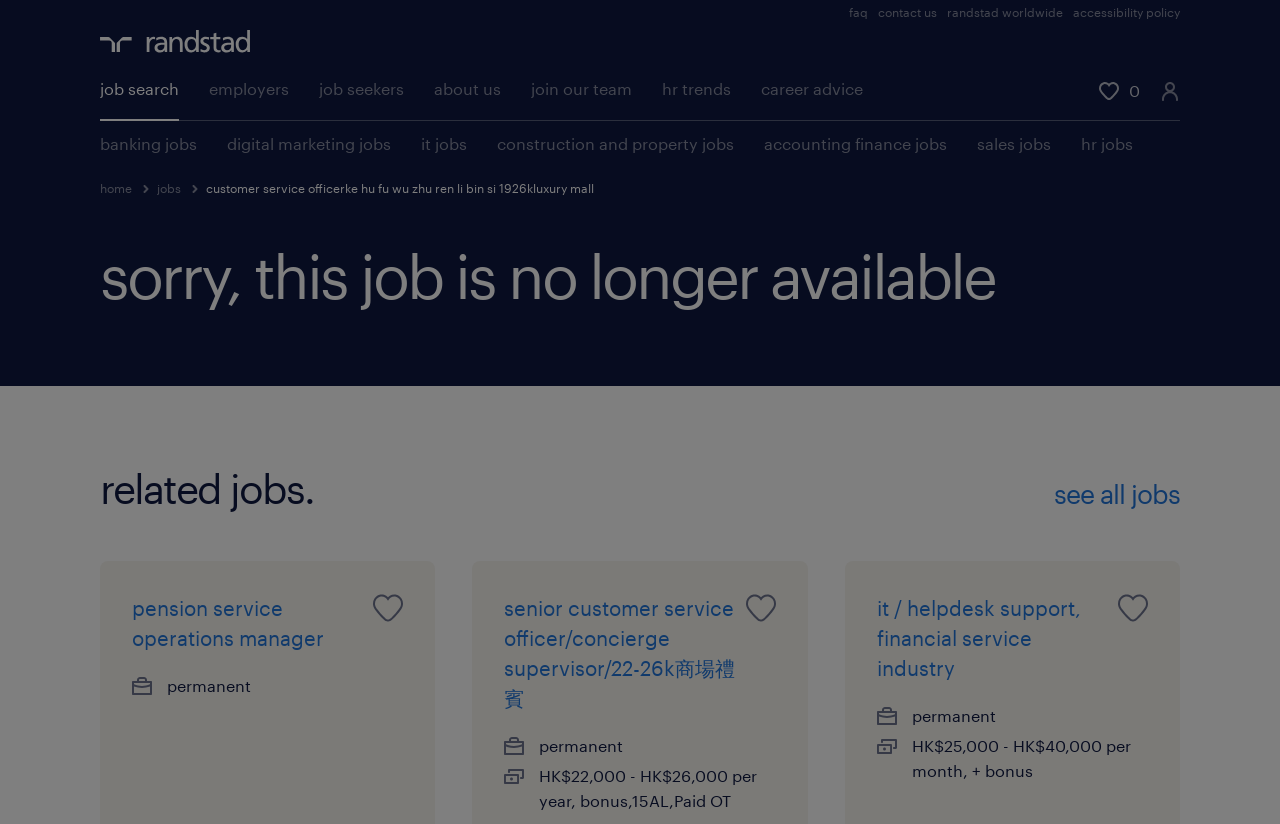Please specify the bounding box coordinates of the clickable region to carry out the following instruction: "click on it / helpdesk support, financial service industry". The coordinates should be four float numbers between 0 and 1, in the format [left, top, right, bottom].

[0.685, 0.723, 0.844, 0.825]